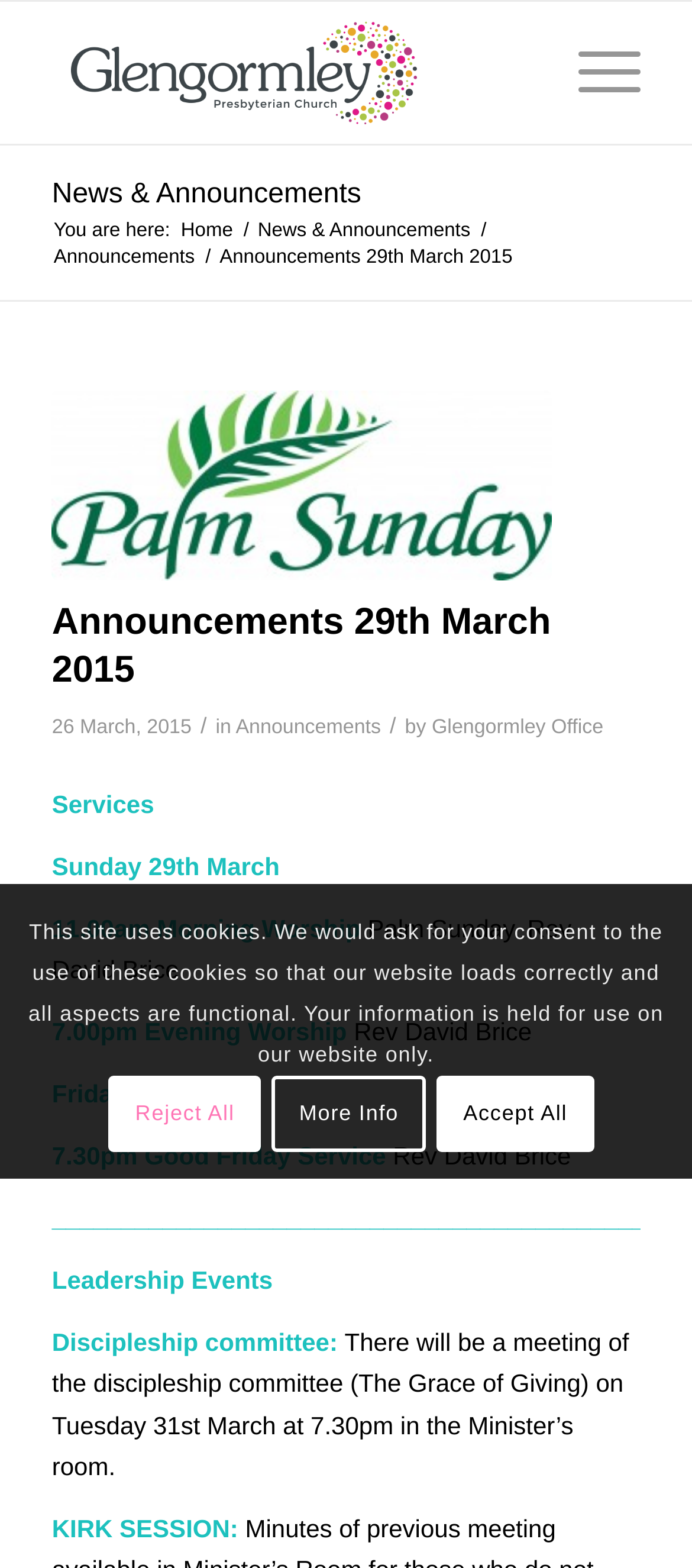What is the name of the committee meeting on Tuesday 31st March?
Analyze the image and deliver a detailed answer to the question.

I found the answer by looking at the section that lists the events, where it says 'Discipleship committee: There will be a meeting of the discipleship committee (The Grace of Giving) on Tuesday 31st March at 7.30pm in the Minister’s room'.